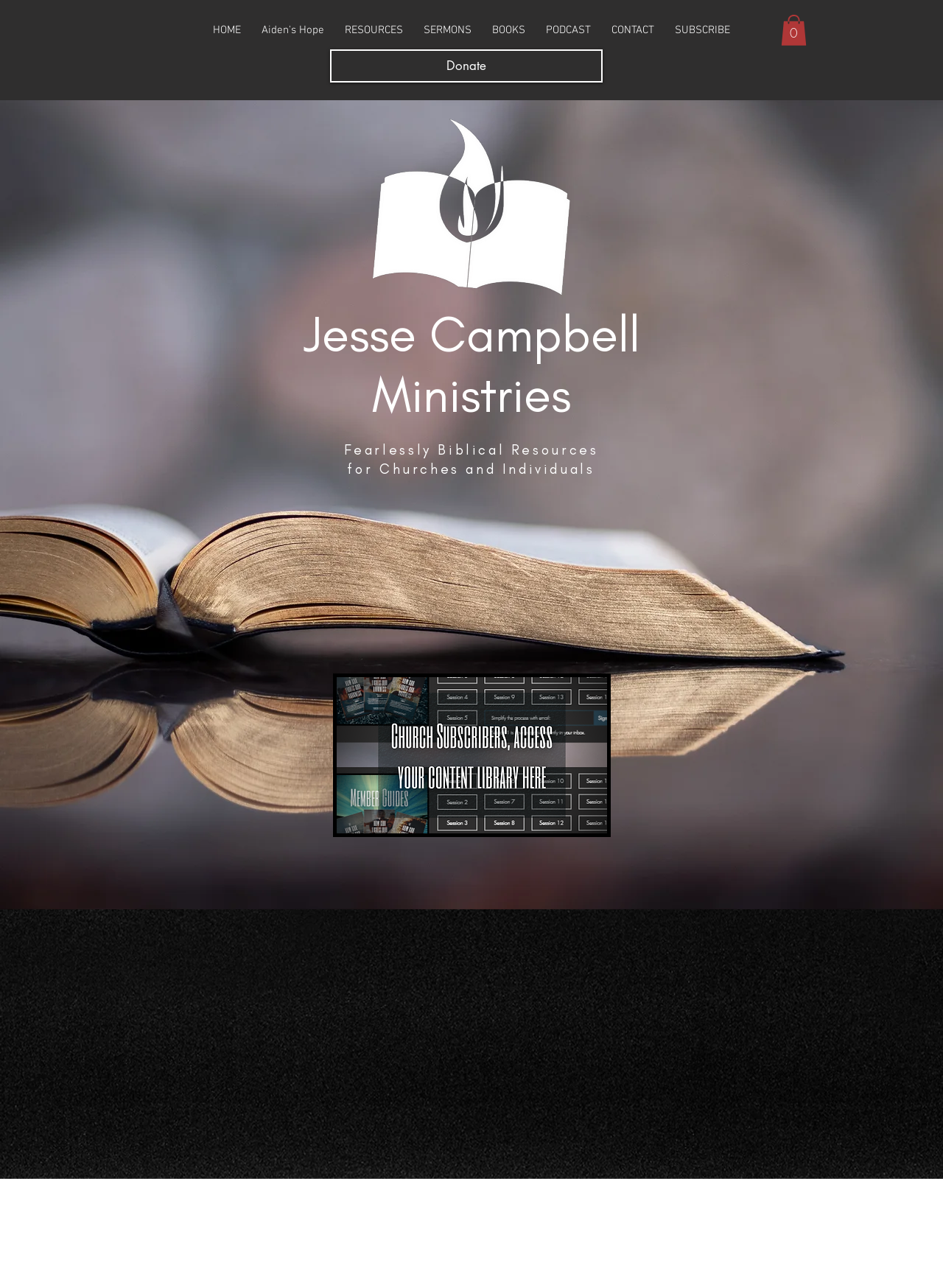Describe all significant elements and features of the webpage.

This webpage is about Author and Pastor Jesse Campbell, featuring his conferences, events, books, curricula, articles, and editorials. At the top, there is a navigation menu with 8 links: HOME, Aiden's Hope, RESOURCES, SERMONS, BOOKS, PODCAST, CONTACT, and SUBSCRIBE. To the right of the navigation menu, there is a cart button with 0 items. 

Below the navigation menu, there is a "Donate" link with an image to its right. Above the "Donate" link, there is a heading that reads "Jesse Campbell Ministries" with a link to the same title. Below the heading, there is another heading that describes the ministry as "Fearlessly Biblical Resources for Churches and Individuals". 

To the right of the ministry description, there is an image with a link to a subscriber page sneak peek. The background of the webpage features a large image of Jesse Campbell, taking up most of the screen. 

At the bottom of the page, there are two headings. The first one quotes the Bible, saying "All Scripture is God-breathed." The second heading is a longer passage that discusses the importance of the Bible as the authoritative source of truth and encourages Christians to be bold and lead their groups through the Bible.